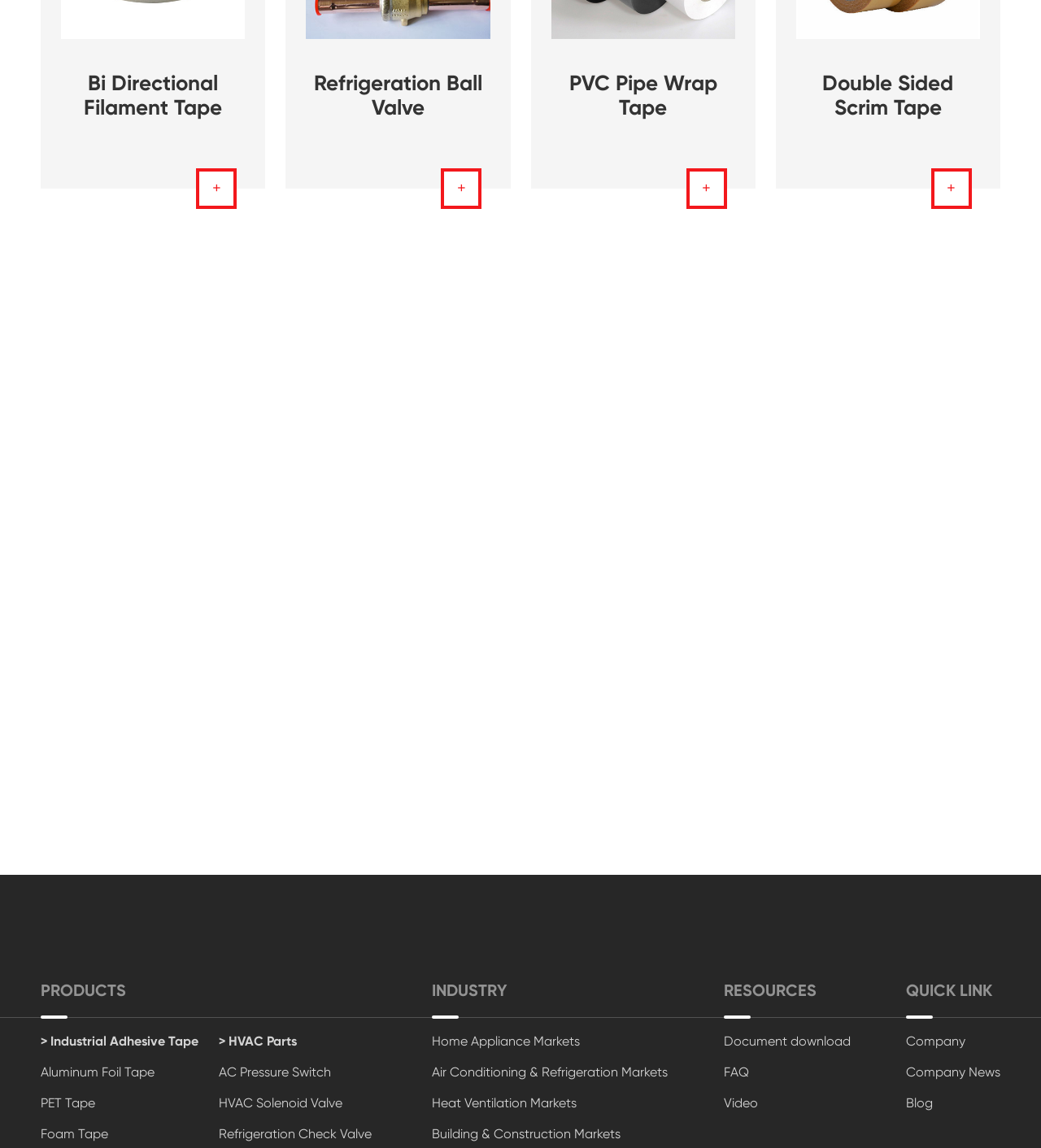Determine the bounding box coordinates in the format (top-left x, top-left y, bottom-right x, bottom-right y). Ensure all values are floating point numbers between 0 and 1. Identify the bounding box of the UI element described by: Air Conditioning & Refrigeration Markets

[0.415, 0.923, 0.642, 0.944]